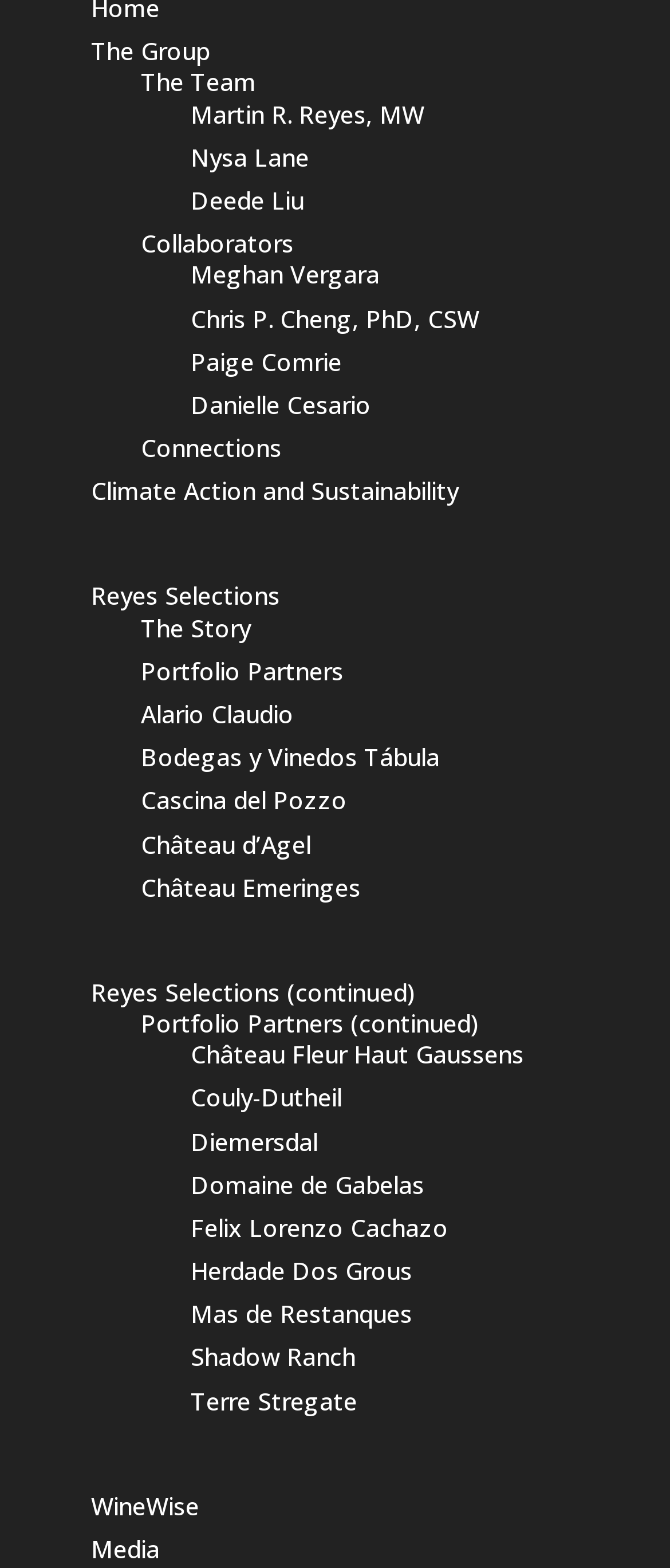What is the first link in the 'The Group' section?
Identify the answer in the screenshot and reply with a single word or phrase.

The Group